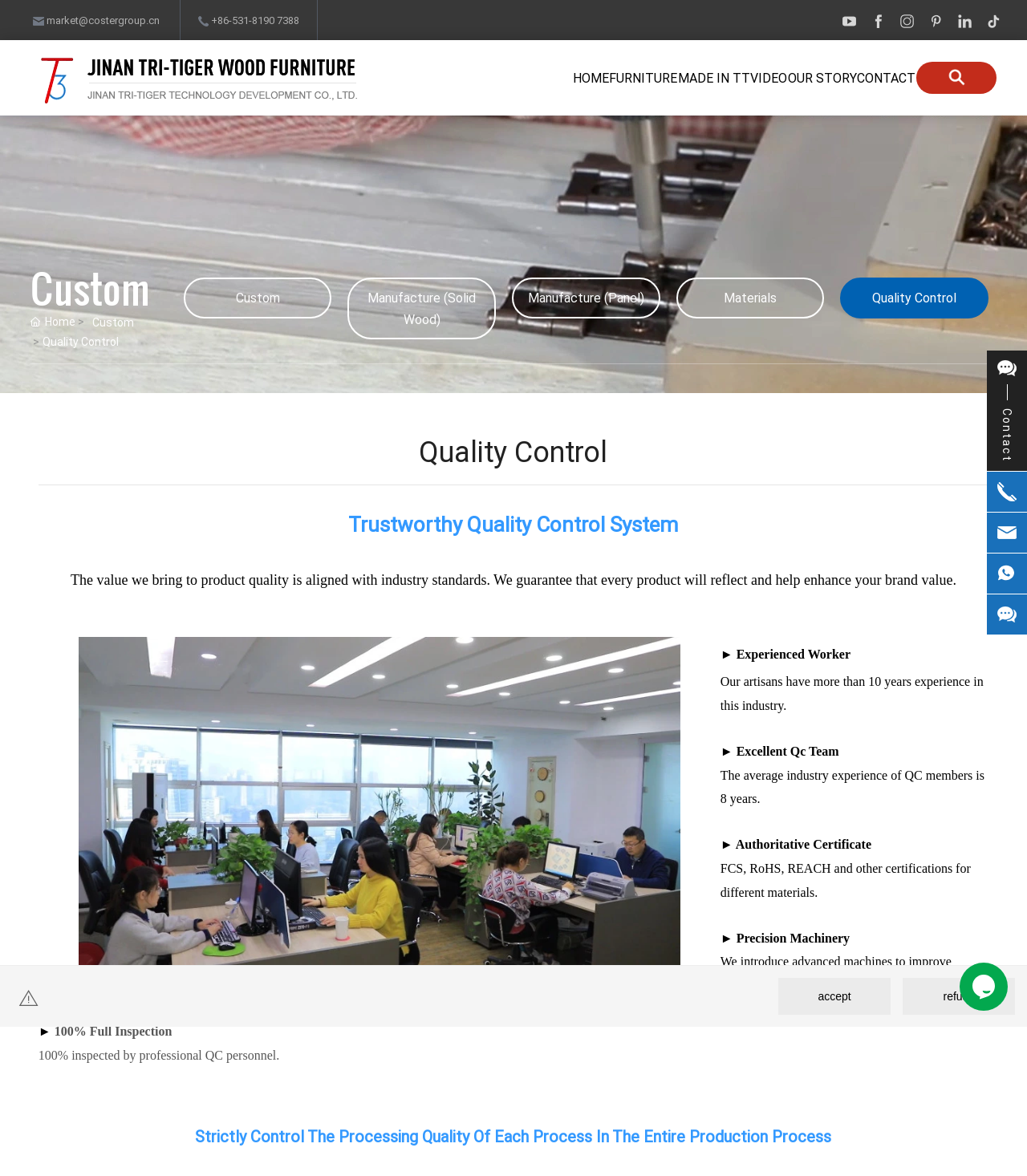Find the bounding box coordinates of the area that needs to be clicked in order to achieve the following instruction: "Click the contact link". The coordinates should be specified as four float numbers between 0 and 1, i.e., [left, top, right, bottom].

[0.971, 0.306, 0.99, 0.393]